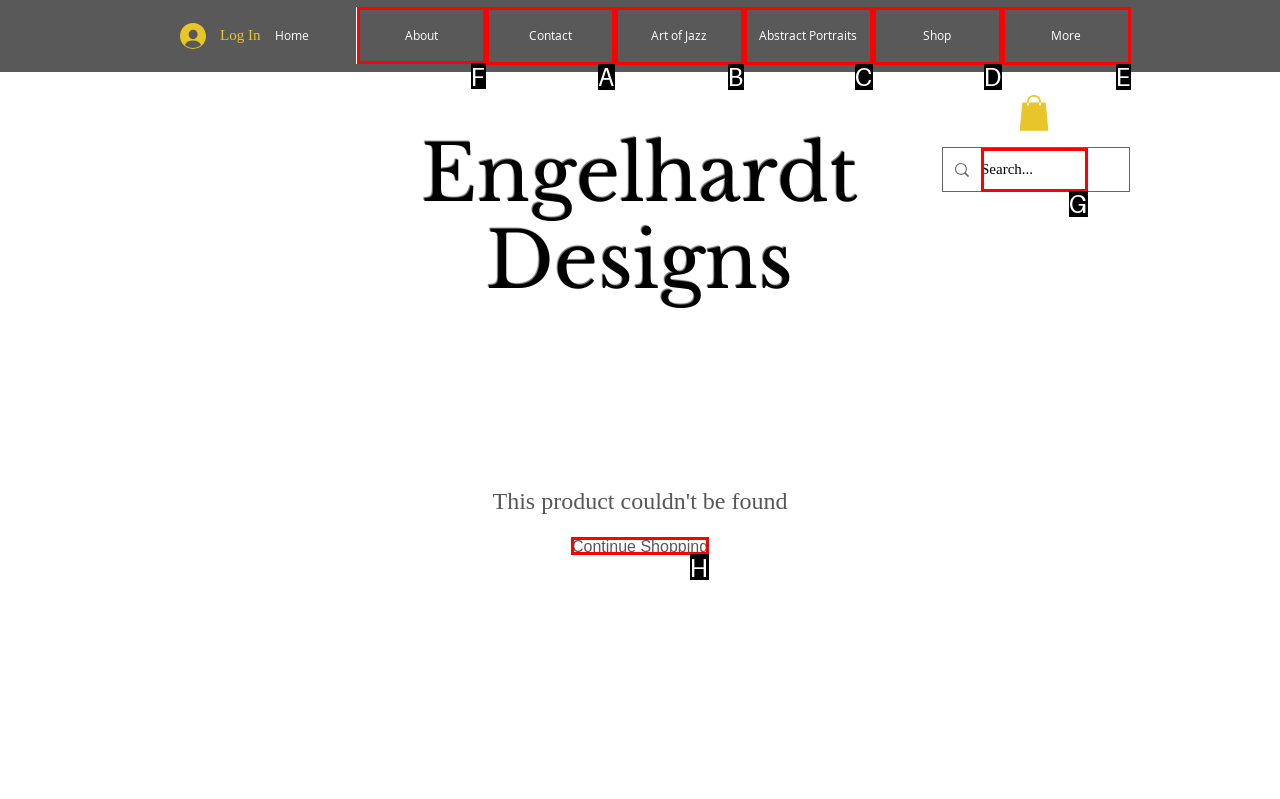Tell me the letter of the correct UI element to click for this instruction: Visit the About page. Answer with the letter only.

F